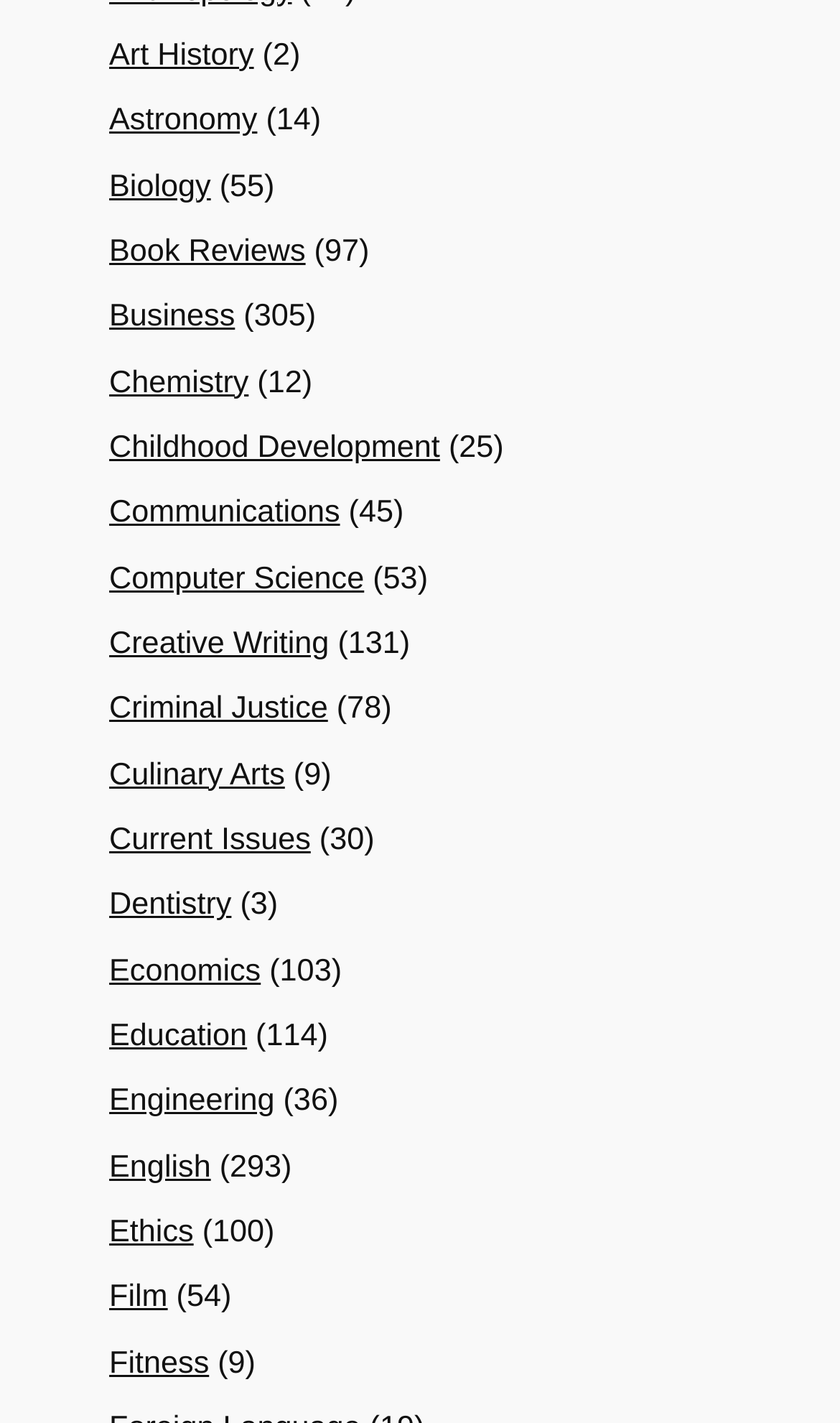What is the first subject listed?
Using the image provided, answer with just one word or phrase.

Art History